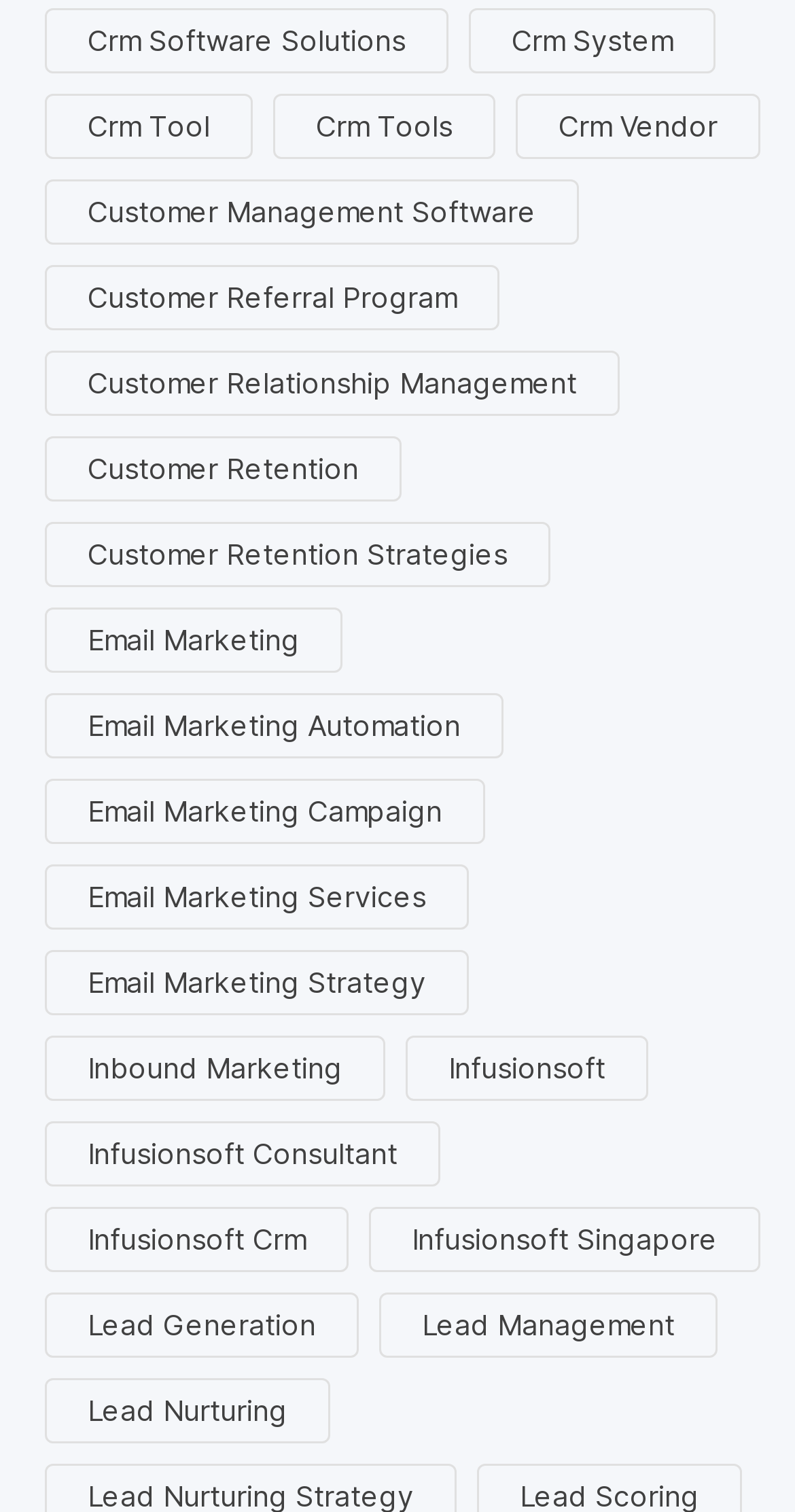Please locate the clickable area by providing the bounding box coordinates to follow this instruction: "Read about Lead Generation".

[0.056, 0.855, 0.451, 0.898]